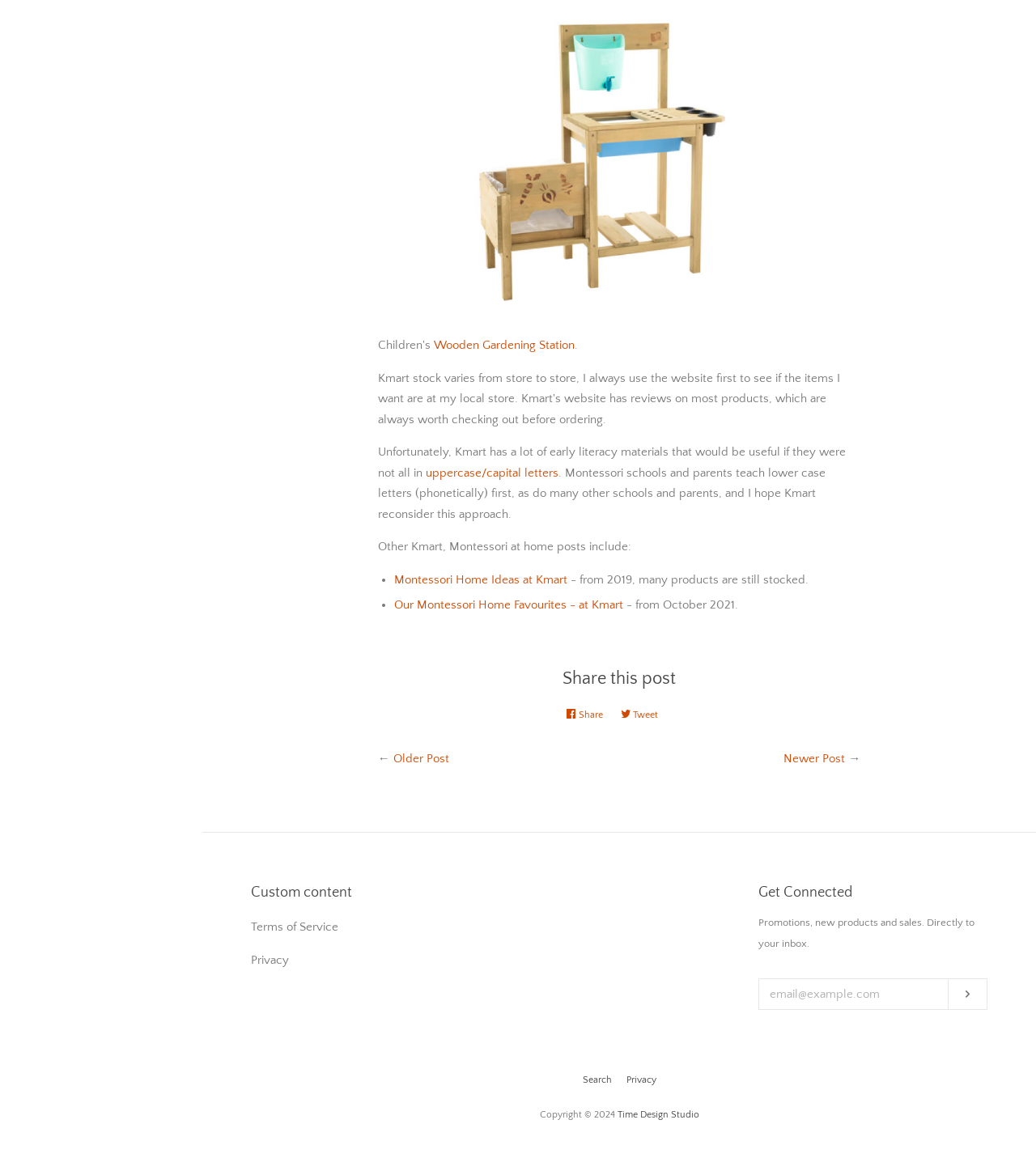Give a one-word or phrase response to the following question: What is the copyright year of the website?

2024